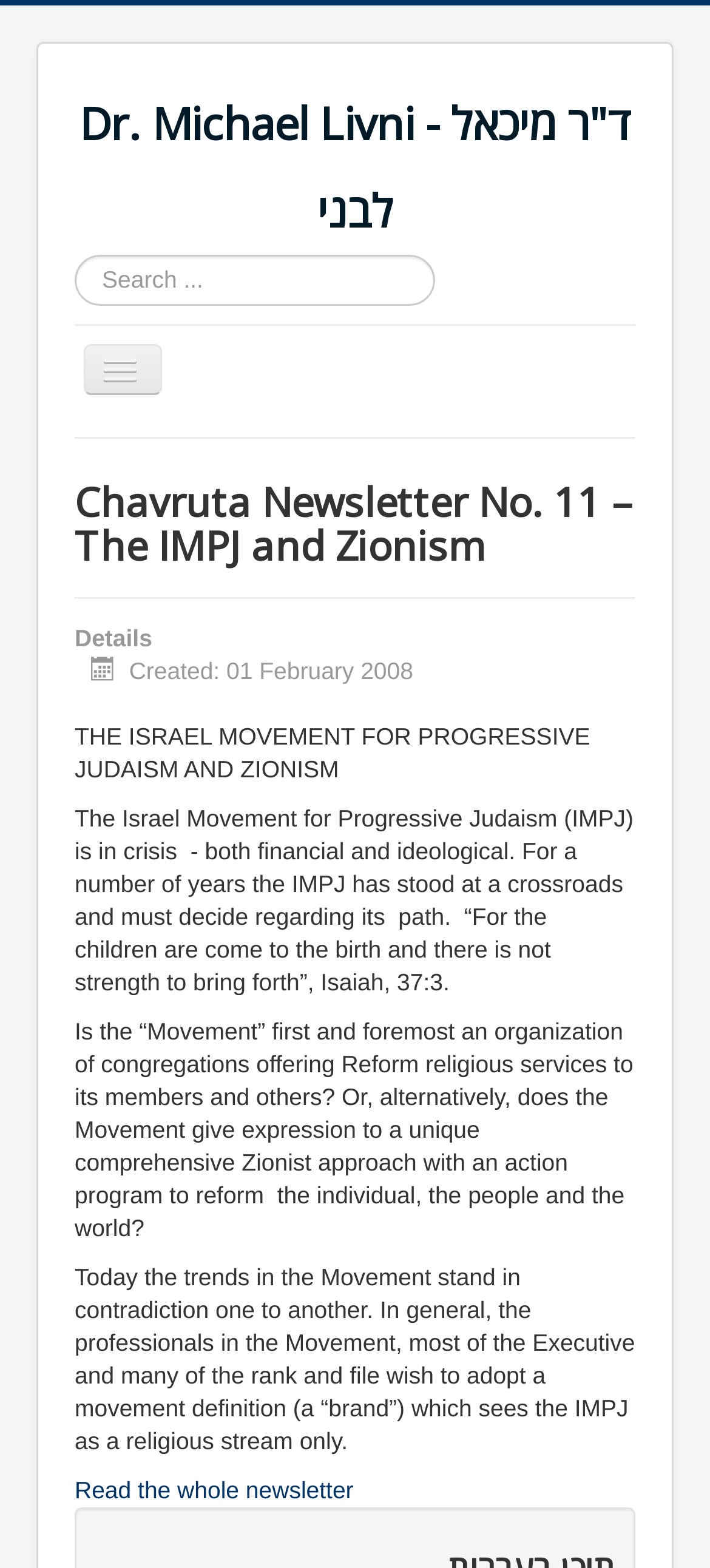From the screenshot, find the bounding box of the UI element matching this description: "Read the whole newsletter". Supply the bounding box coordinates in the form [left, top, right, bottom], each a float between 0 and 1.

[0.105, 0.942, 0.498, 0.959]